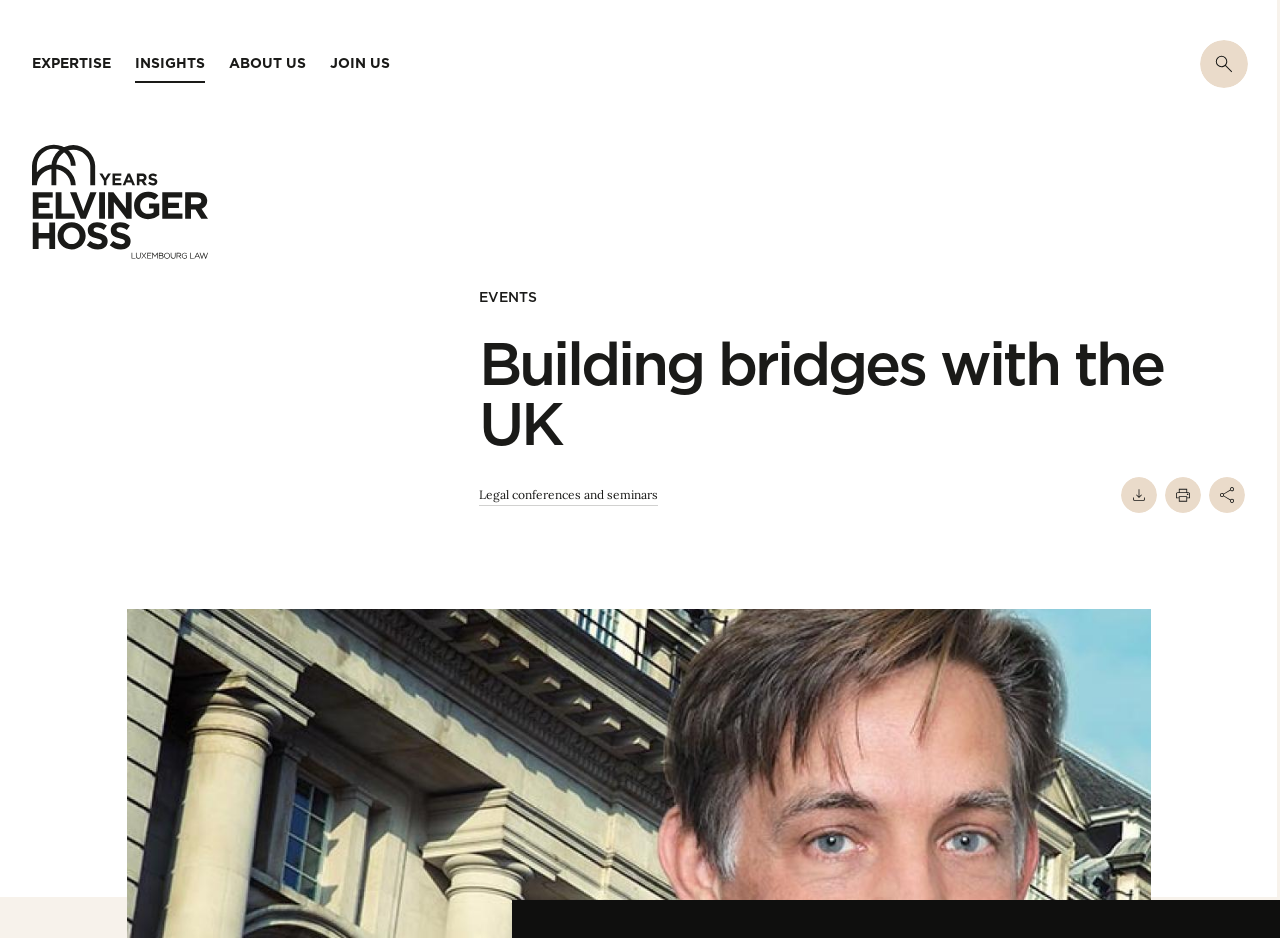How many links are below the main heading? From the image, respond with a single word or brief phrase.

3